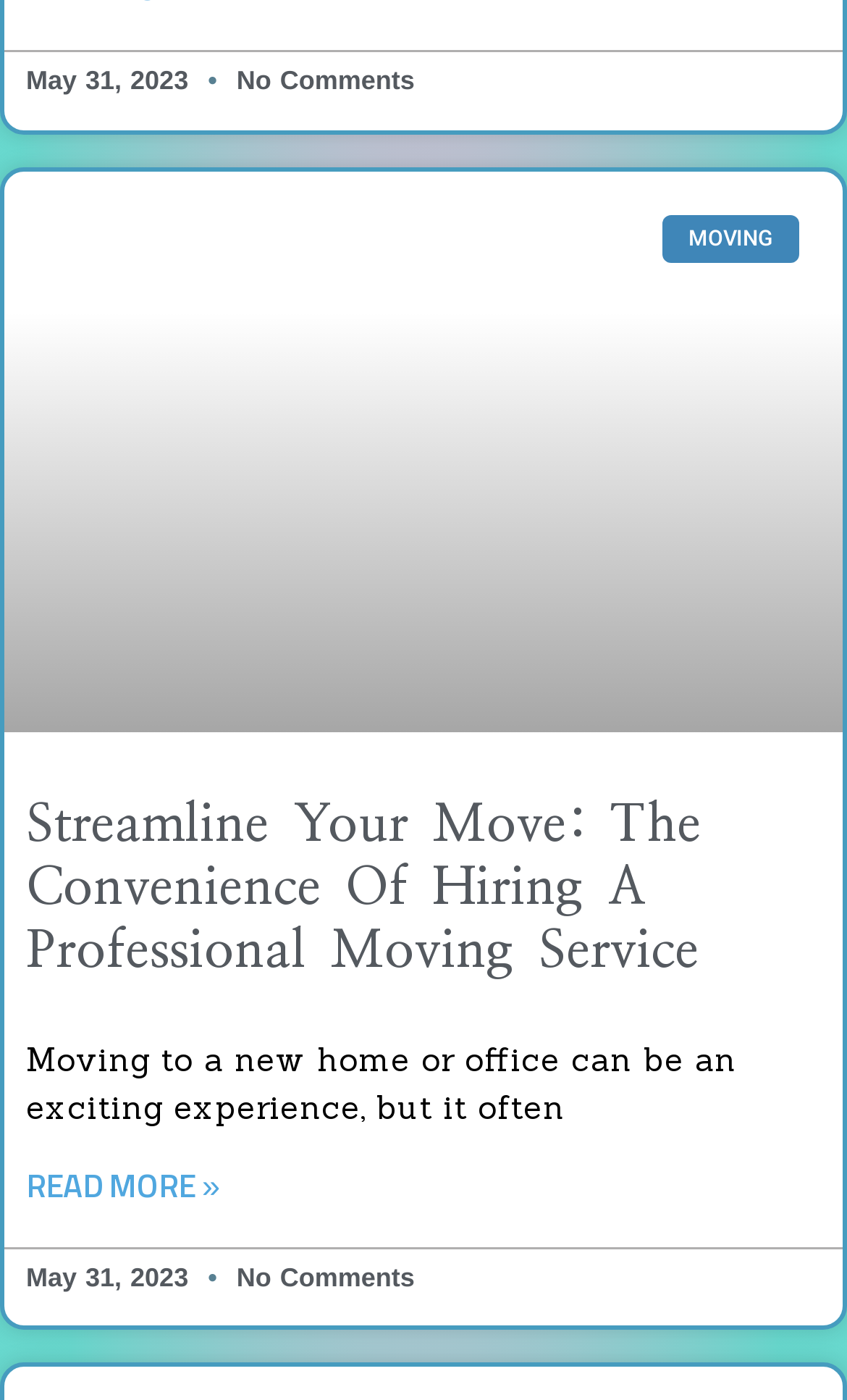Answer in one word or a short phrase: 
What is the date of the article?

May 31, 2023